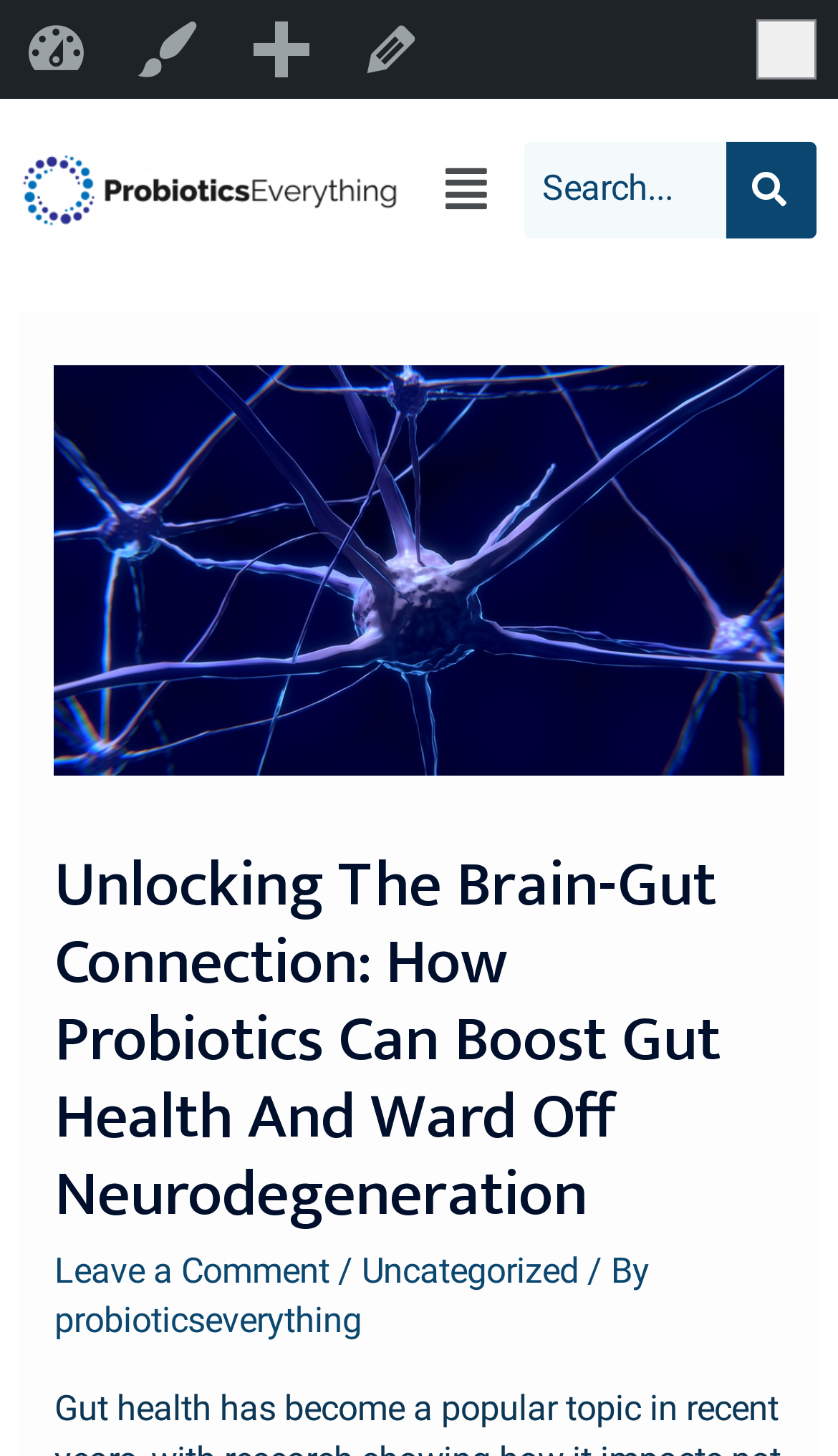Find the bounding box coordinates of the area that needs to be clicked in order to achieve the following instruction: "Leave a comment". The coordinates should be specified as four float numbers between 0 and 1, i.e., [left, top, right, bottom].

[0.065, 0.858, 0.393, 0.886]